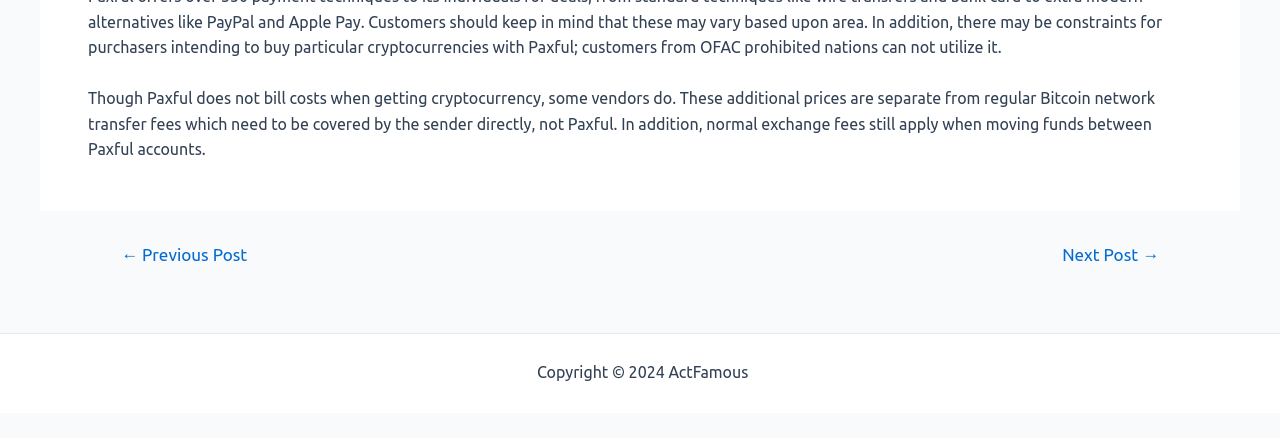Based on the element description: "← Previous Post", identify the bounding box coordinates for this UI element. The coordinates must be four float numbers between 0 and 1, listed as [left, top, right, bottom].

[0.074, 0.562, 0.213, 0.601]